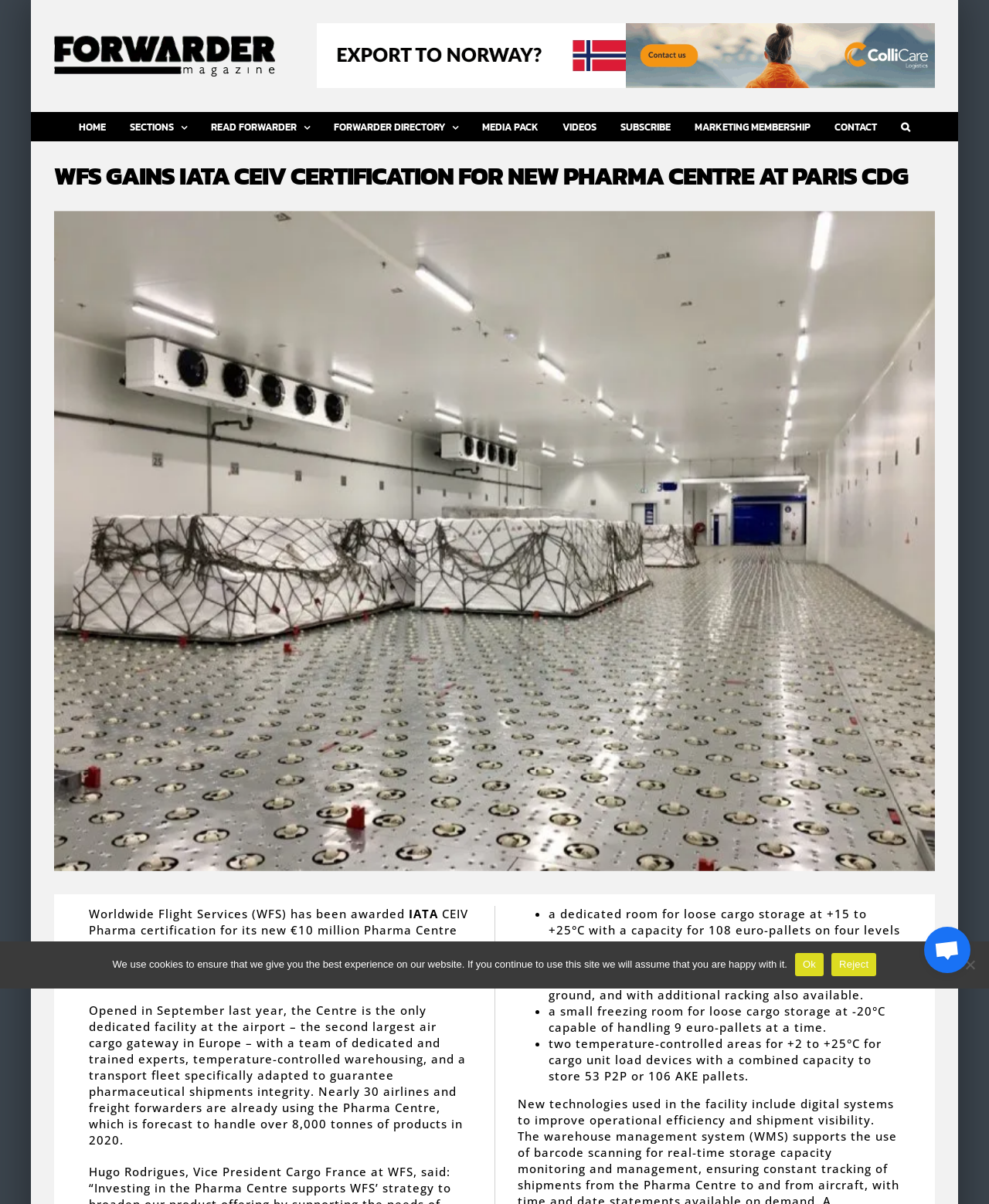From the webpage screenshot, predict the bounding box coordinates (top-left x, top-left y, bottom-right x, bottom-right y) for the UI element described here: READ FORWARDER

[0.213, 0.093, 0.313, 0.116]